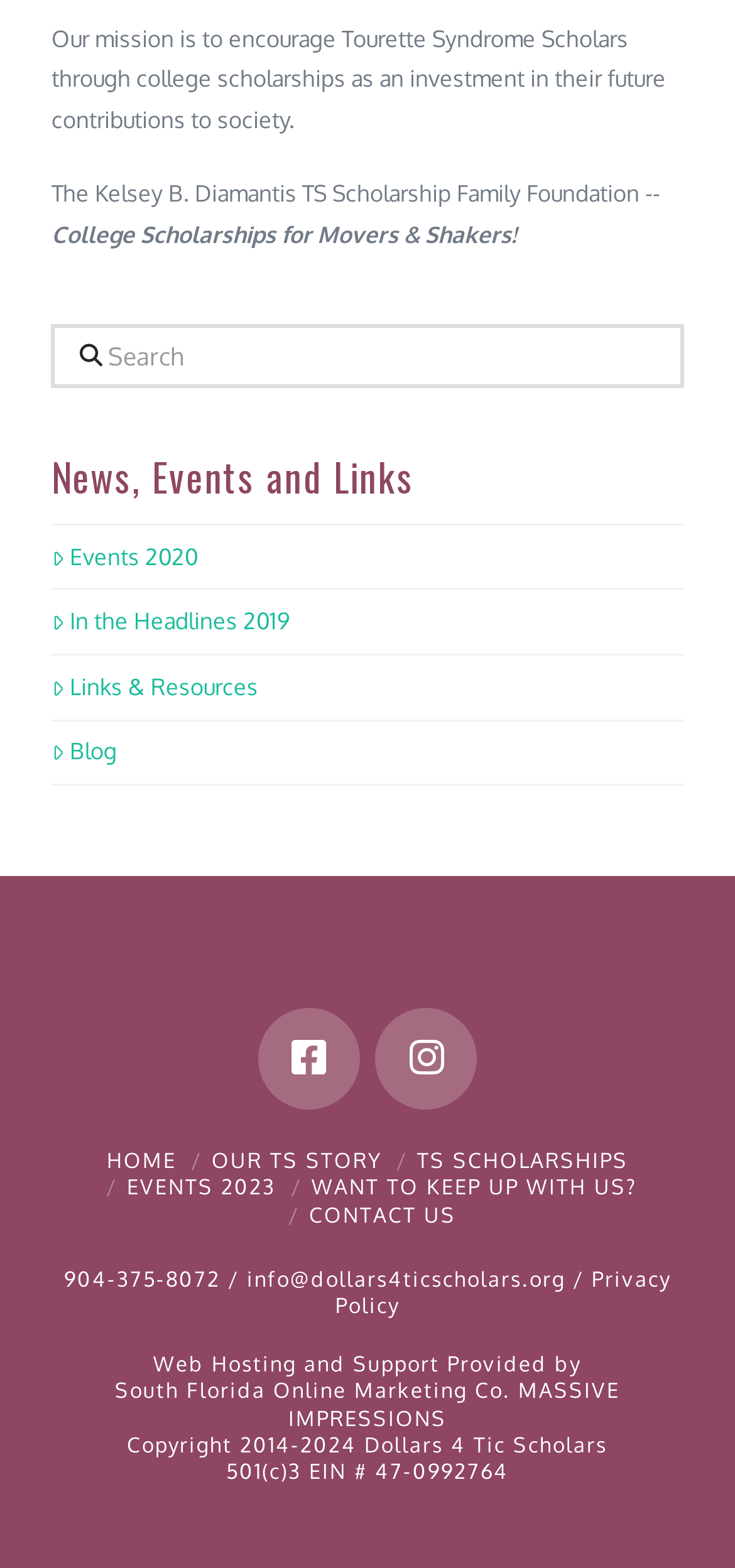Pinpoint the bounding box coordinates of the clickable area needed to execute the instruction: "Visit Facebook page". The coordinates should be specified as four float numbers between 0 and 1, i.e., [left, top, right, bottom].

[0.351, 0.643, 0.489, 0.708]